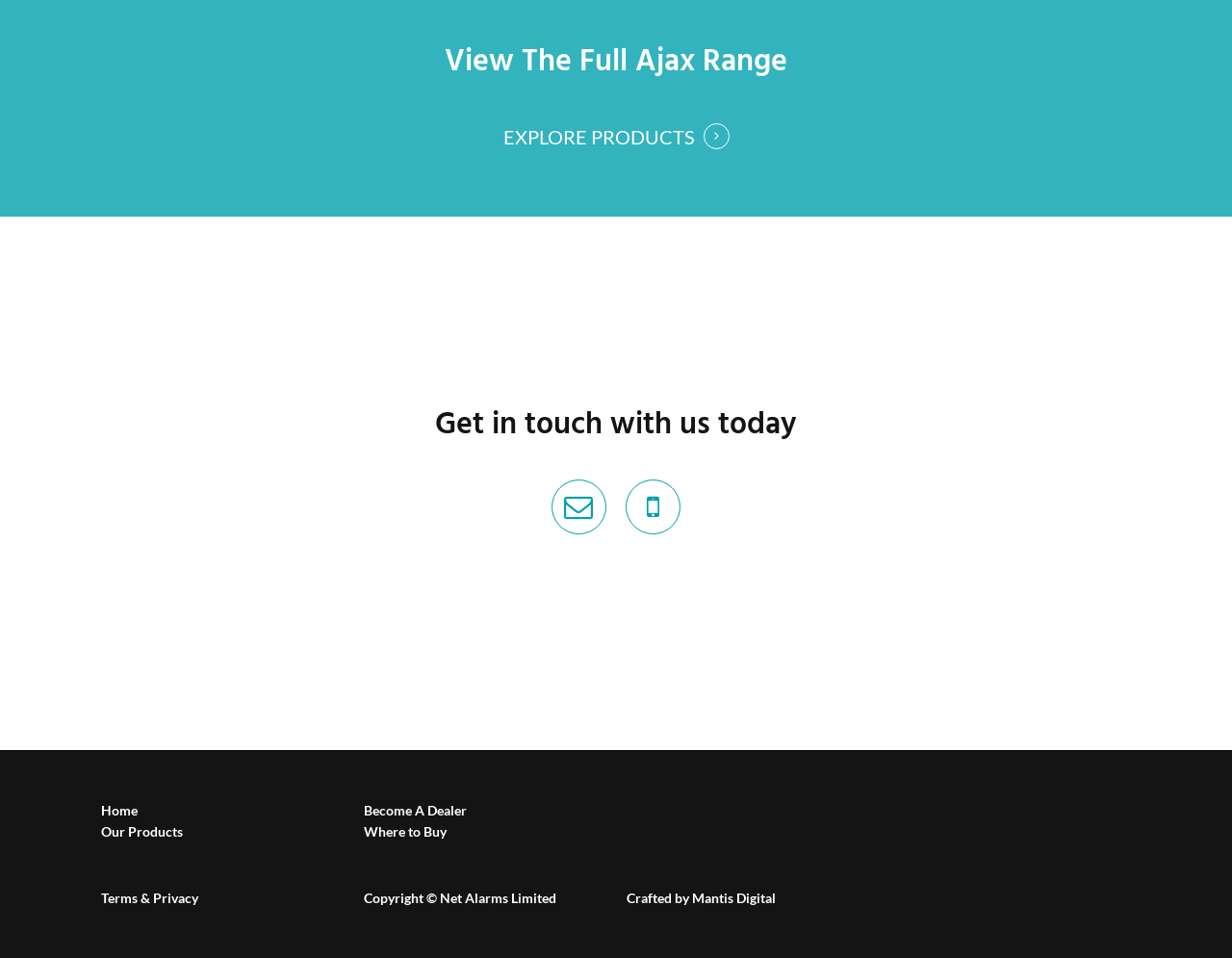Please identify the bounding box coordinates of the element that needs to be clicked to perform the following instruction: "Get in touch with us".

[0.274, 0.427, 0.726, 0.463]